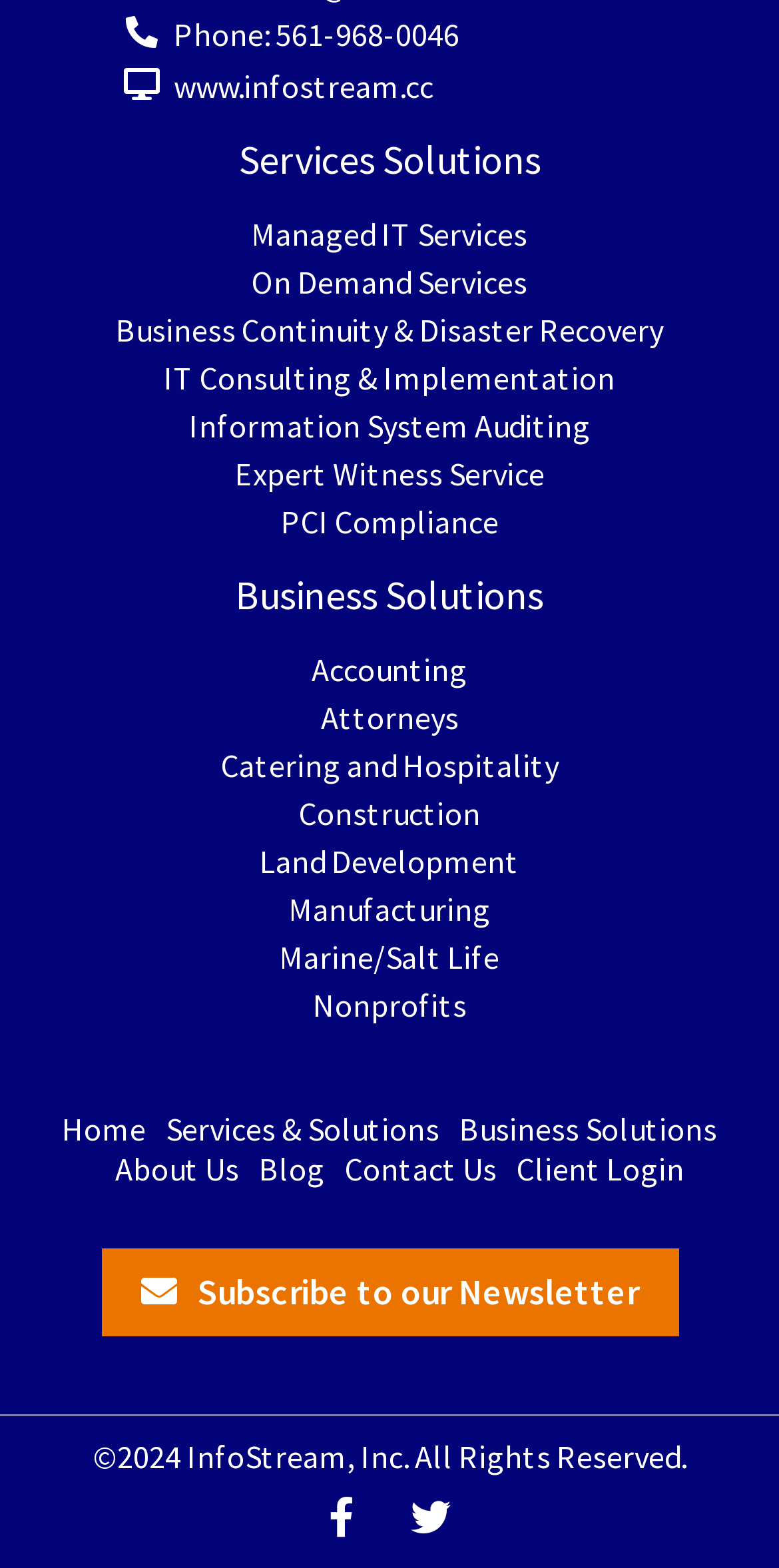What year is mentioned in the copyright notice?
Please ensure your answer is as detailed and informative as possible.

I looked at the static text element at the bottom of the page and found the copyright notice, which mentions the year 2024.